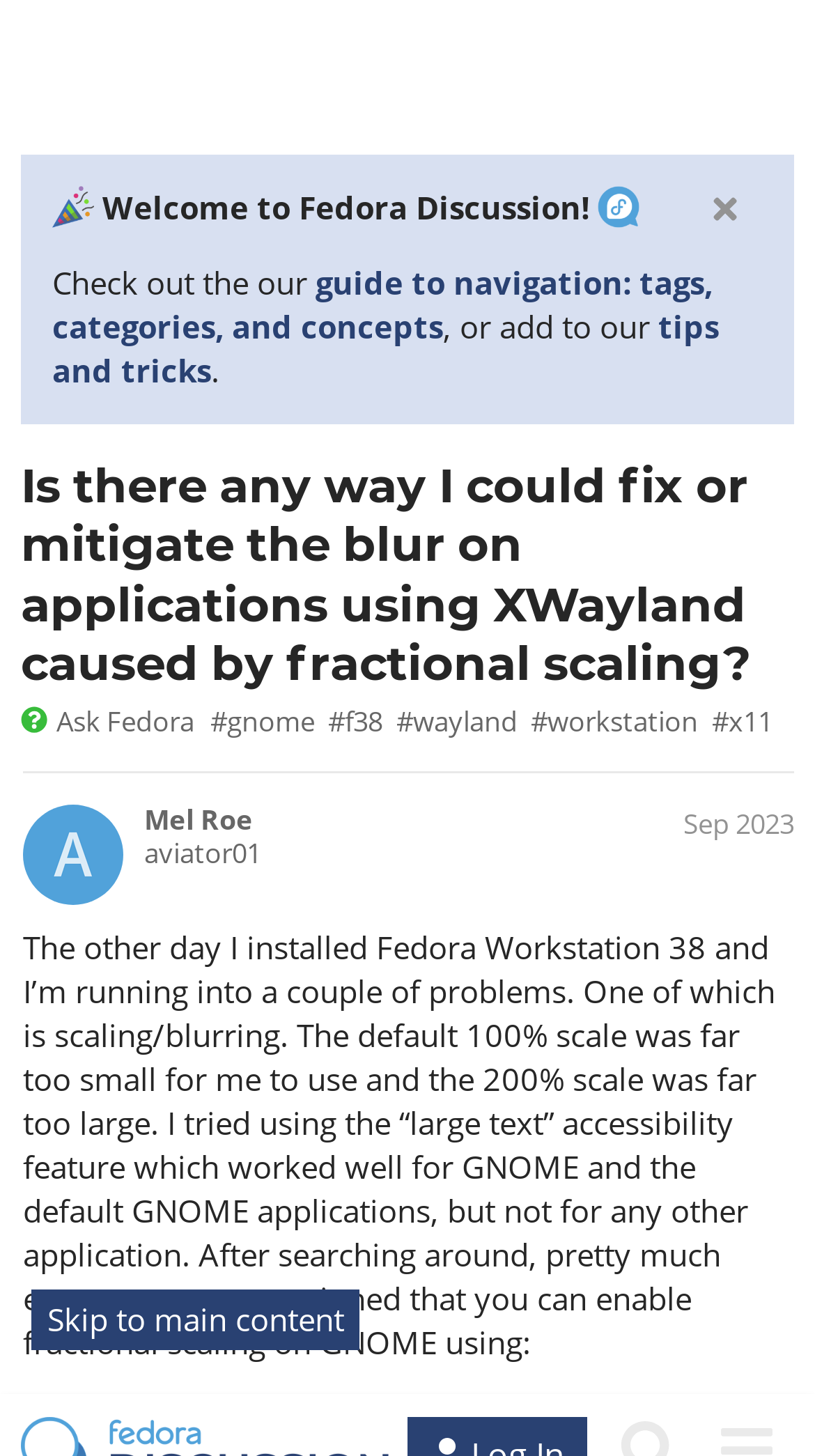Provide a one-word or brief phrase answer to the question:
What is the purpose of the 'Ask Fedora' link?

Get answers